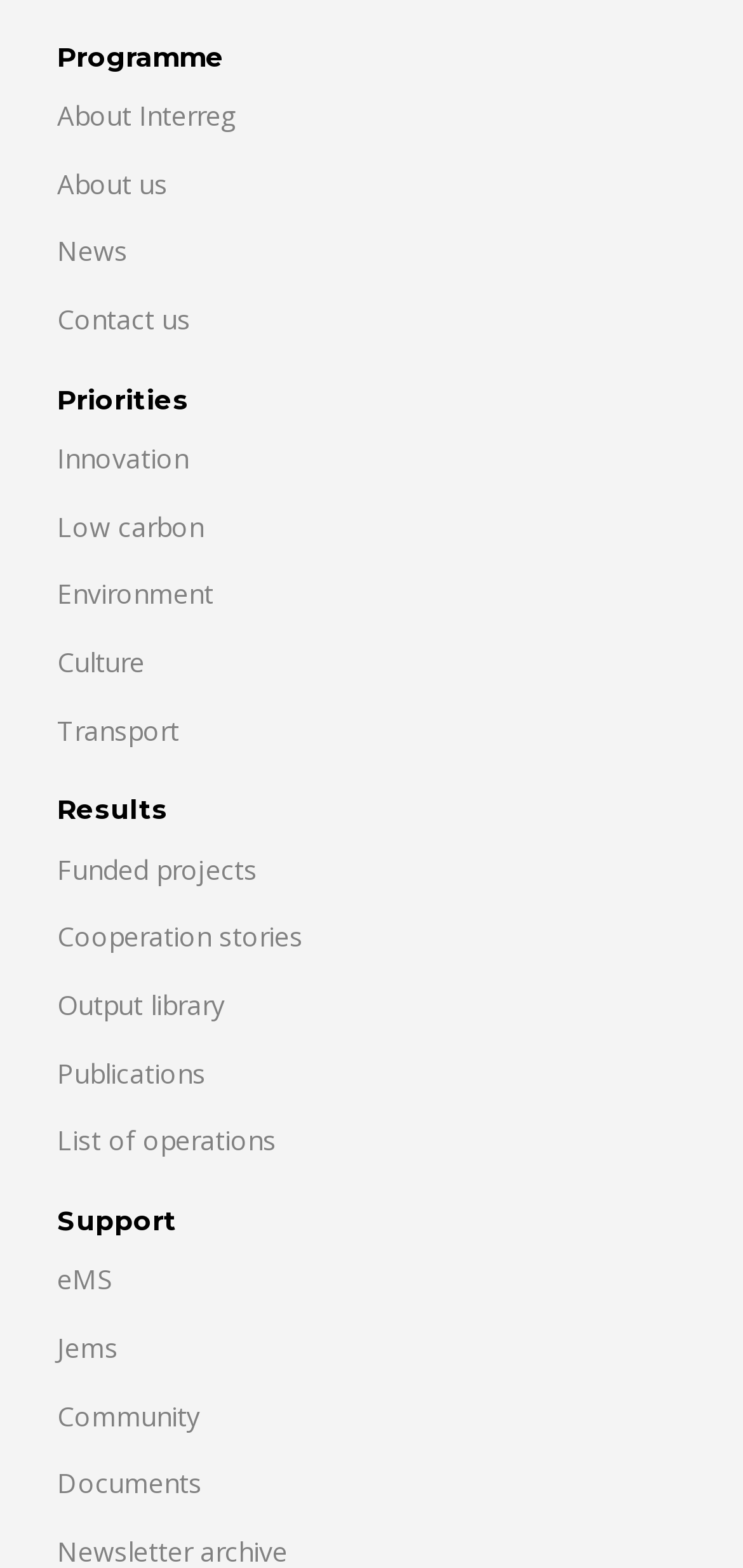Using floating point numbers between 0 and 1, provide the bounding box coordinates in the format (top-left x, top-left y, bottom-right x, bottom-right y). Locate the UI element described here: eMS

[0.077, 0.804, 0.151, 0.828]